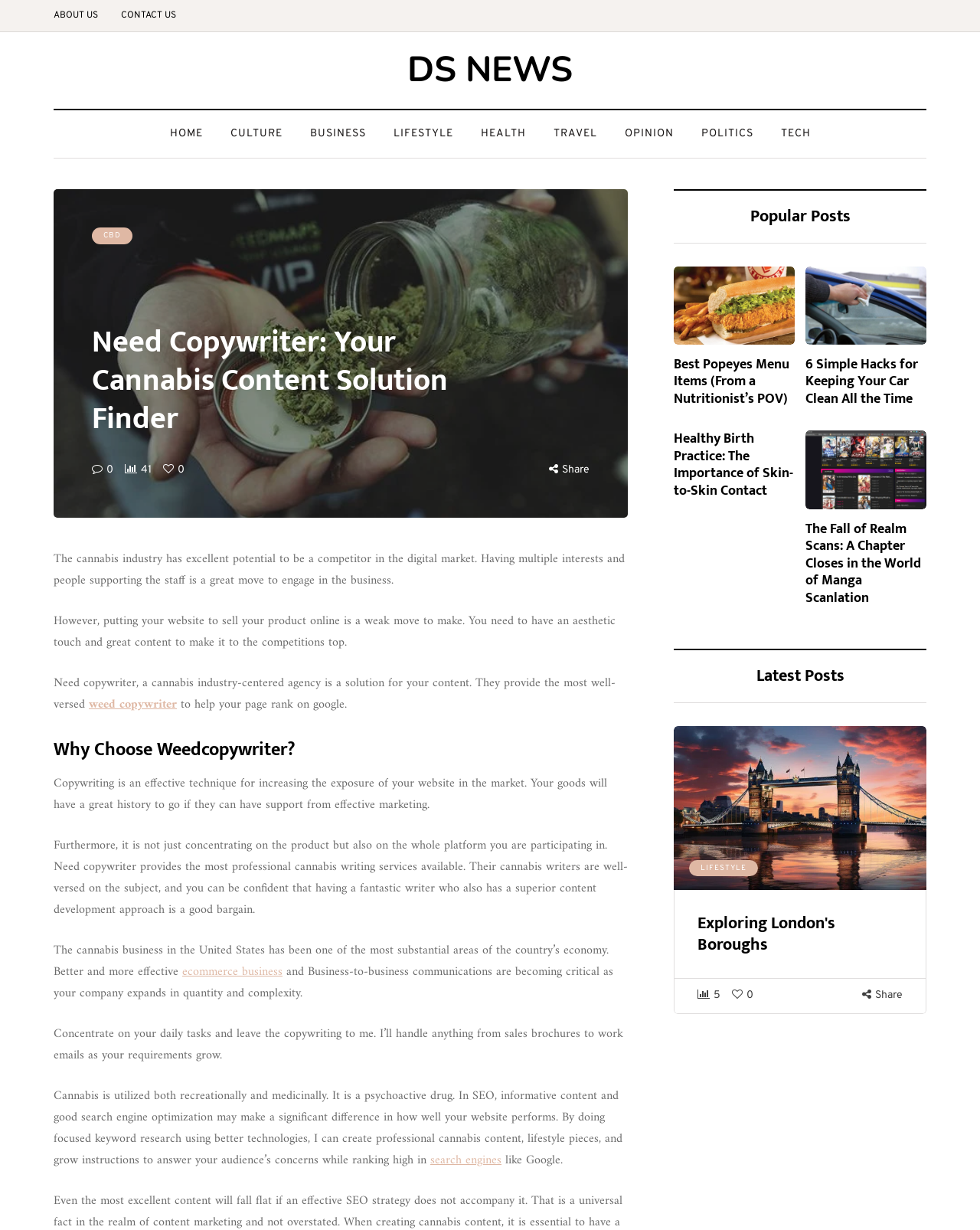Pinpoint the bounding box coordinates of the area that must be clicked to complete this instruction: "Click on ABOUT US".

[0.055, 0.0, 0.112, 0.026]